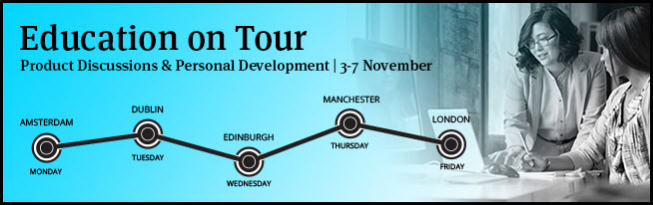What is the color tone of the banner?
Kindly offer a comprehensive and detailed response to the question.

The caption describes the design of the banner as featuring a blend of vibrant blue tones with a professional backdrop, indicating that the dominant color tone of the banner is vibrant blue.